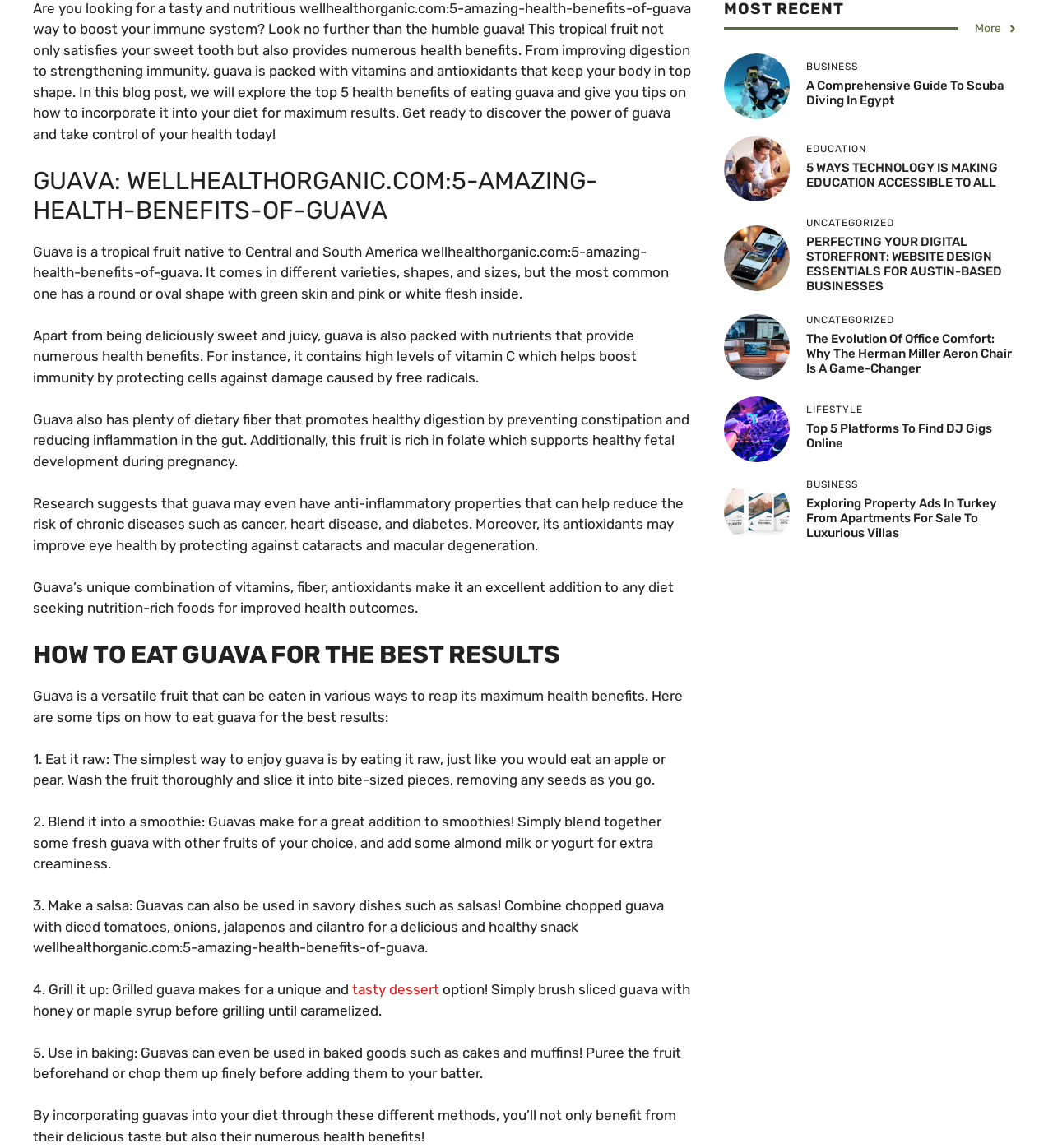Based on the element description alt="EDUCATION ACCESSIBLE TO ALL", identify the bounding box coordinates for the UI element. The coordinates should be in the format (top-left x, top-left y, bottom-right x, bottom-right y) and within the 0 to 1 range.

[0.688, 0.139, 0.75, 0.153]